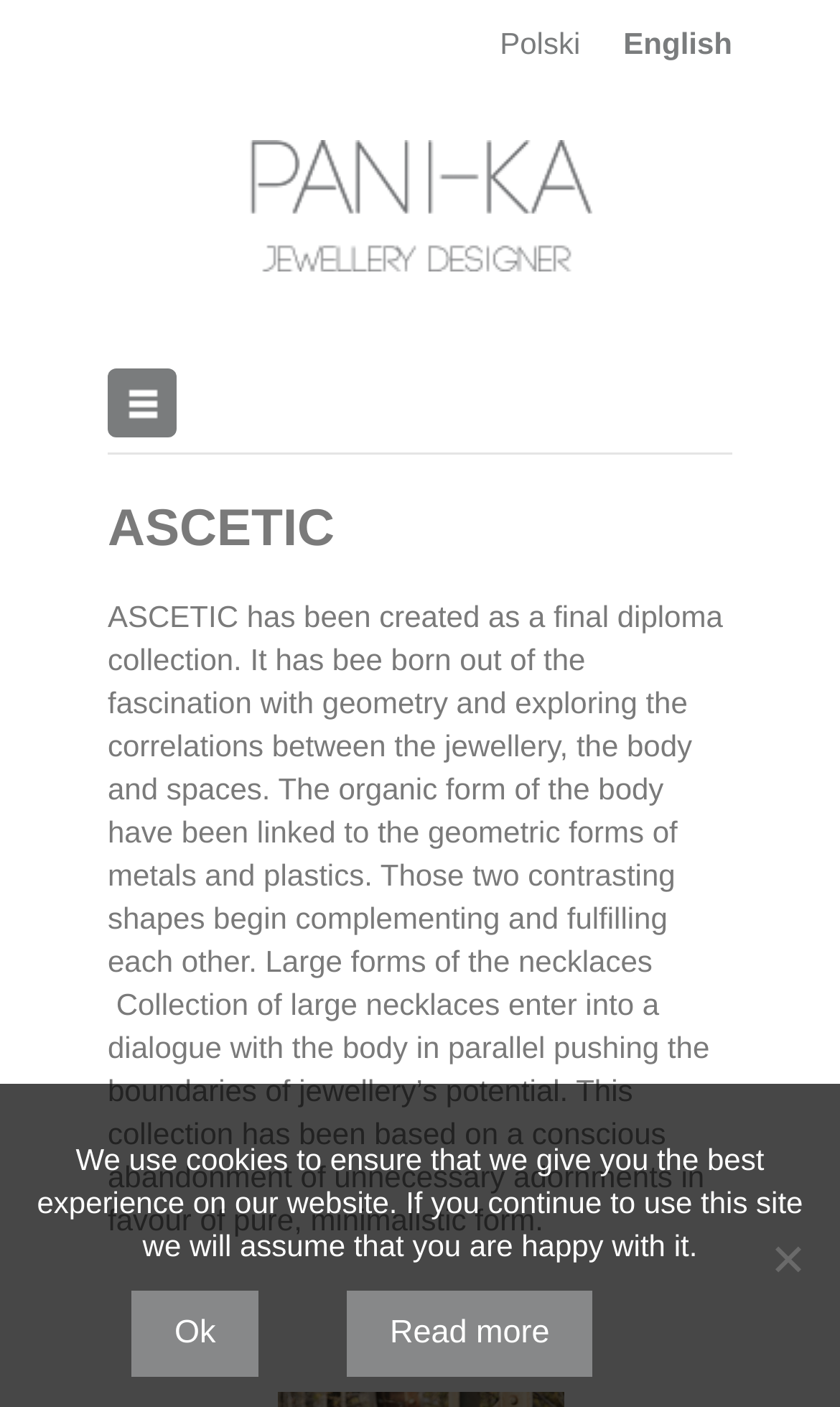Provide a thorough and detailed response to the question by examining the image: 
What is the name of the collection?

The name of the collection is mentioned in the heading element with the text 'ASCETIC' and also in the link element with the text 'ASCETIC - pani-Ka'.